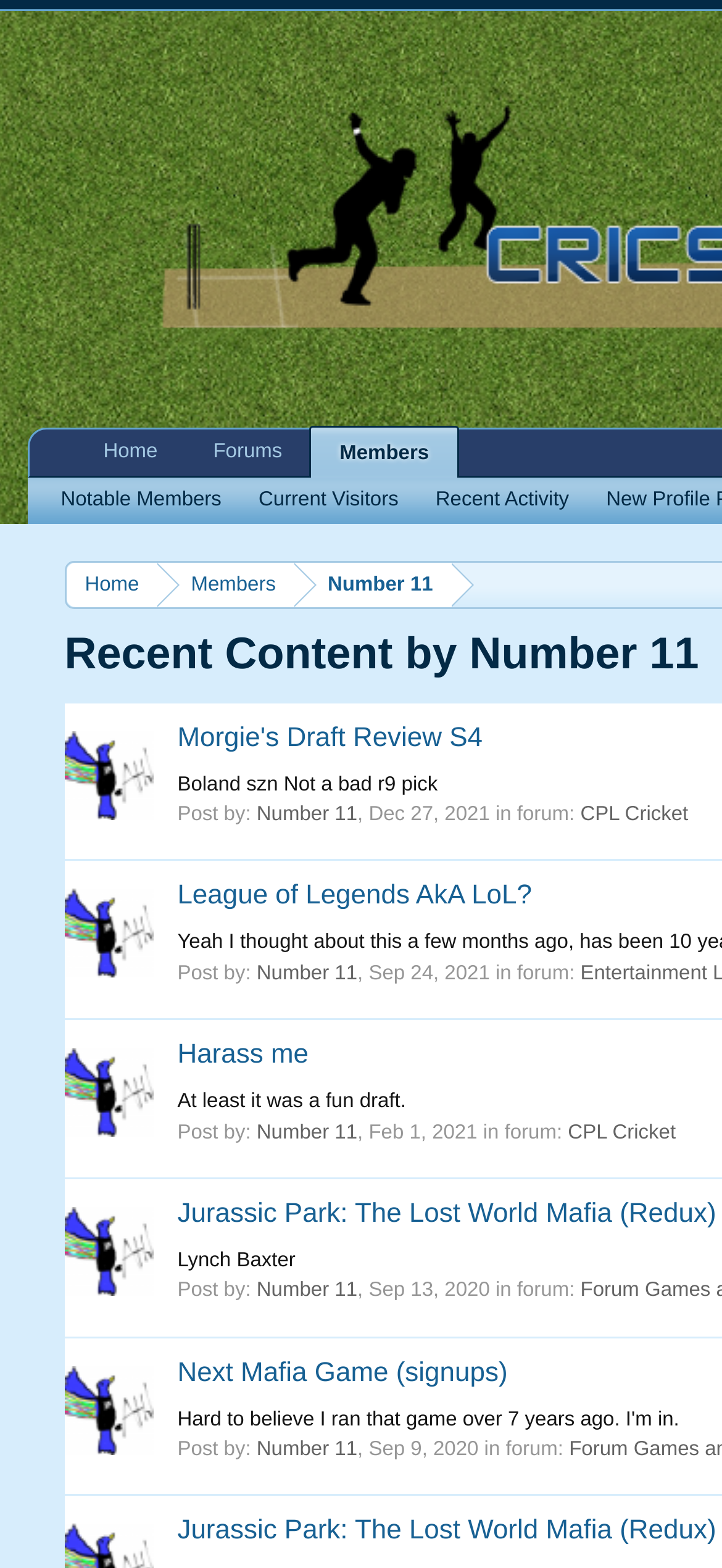Find the bounding box coordinates of the element to click in order to complete the given instruction: "visit CPL Cricket forum."

[0.804, 0.513, 0.953, 0.527]